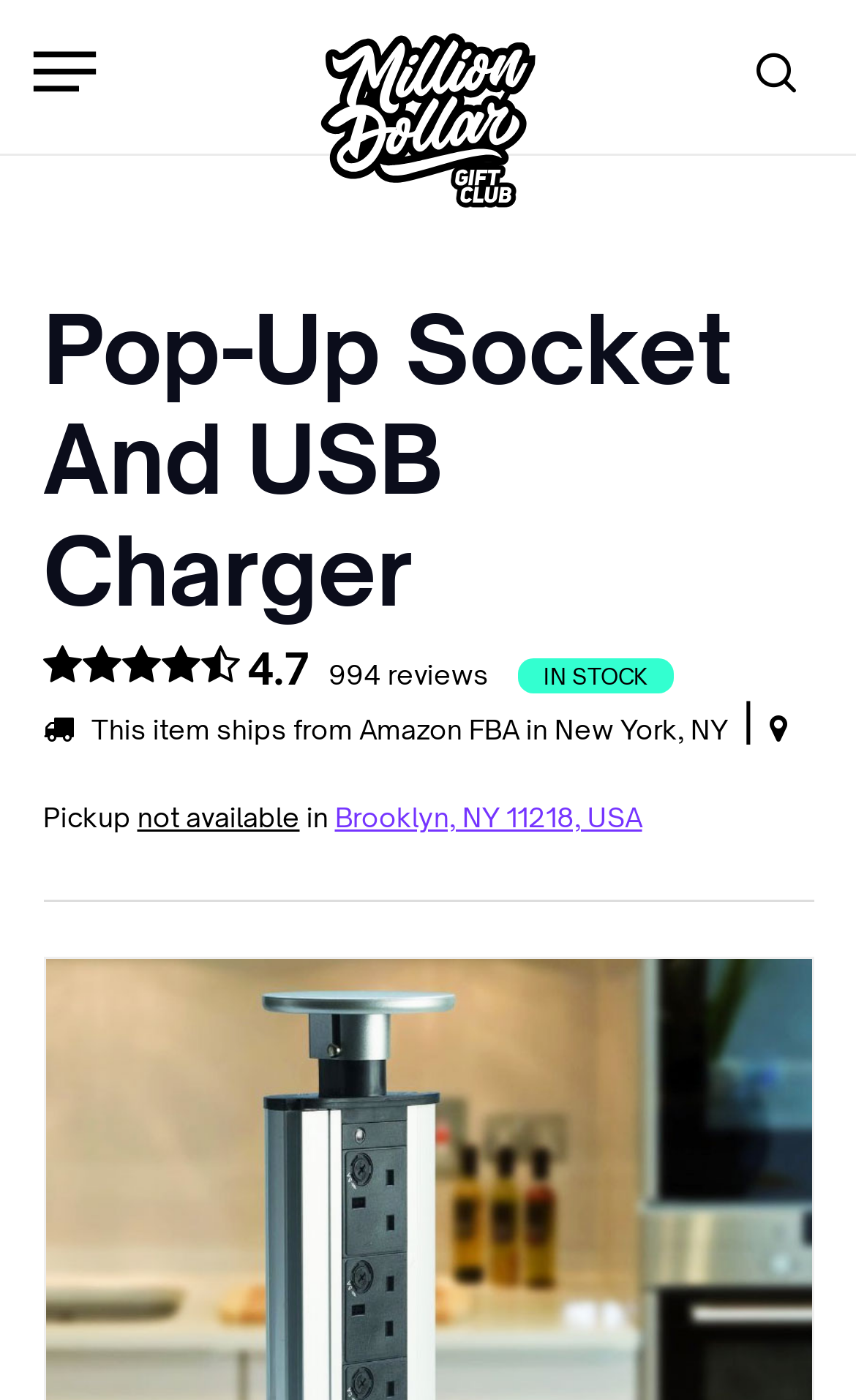What is the rating of the product? From the image, respond with a single word or brief phrase.

4.7